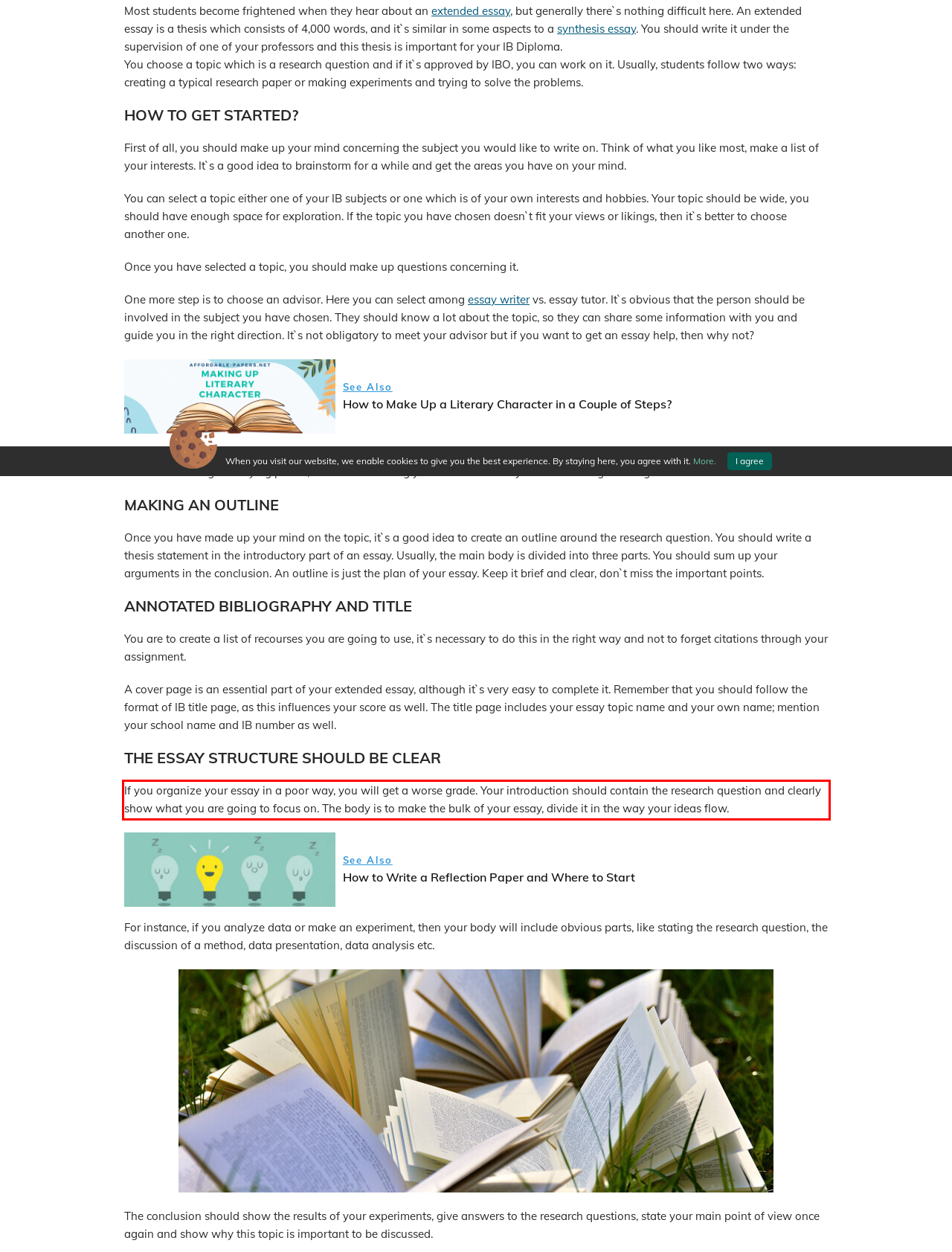Given the screenshot of a webpage, identify the red rectangle bounding box and recognize the text content inside it, generating the extracted text.

If you organize your essay in a poor way, you will get a worse grade. Your introduction should contain the research question and clearly show what you are going to focus on. The body is to make the bulk of your essay, divide it in the way your ideas flow.